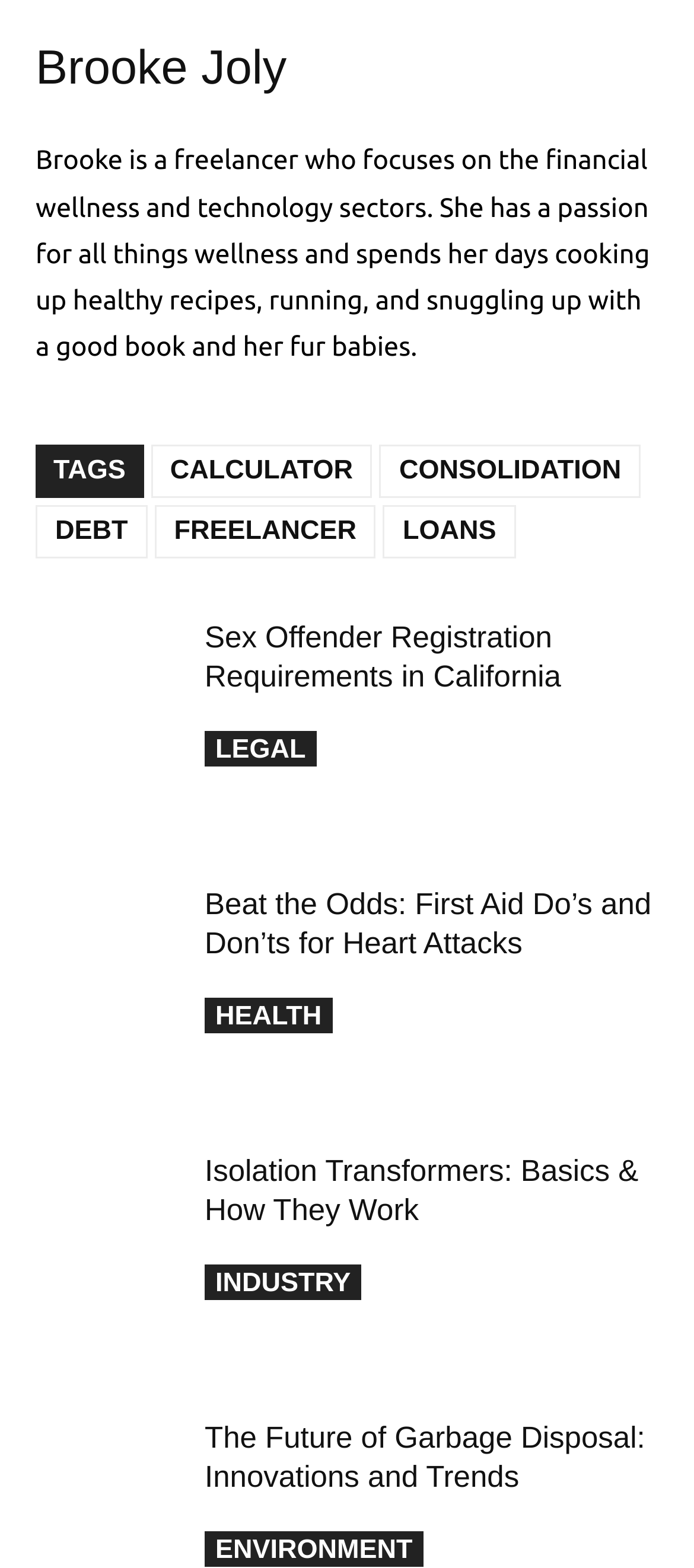Examine the image carefully and respond to the question with a detailed answer: 
How many articles are listed on the webpage?

The webpage has multiple headings and links to different articles. By counting these headings and links, we can determine that there are 5 articles listed on the webpage.